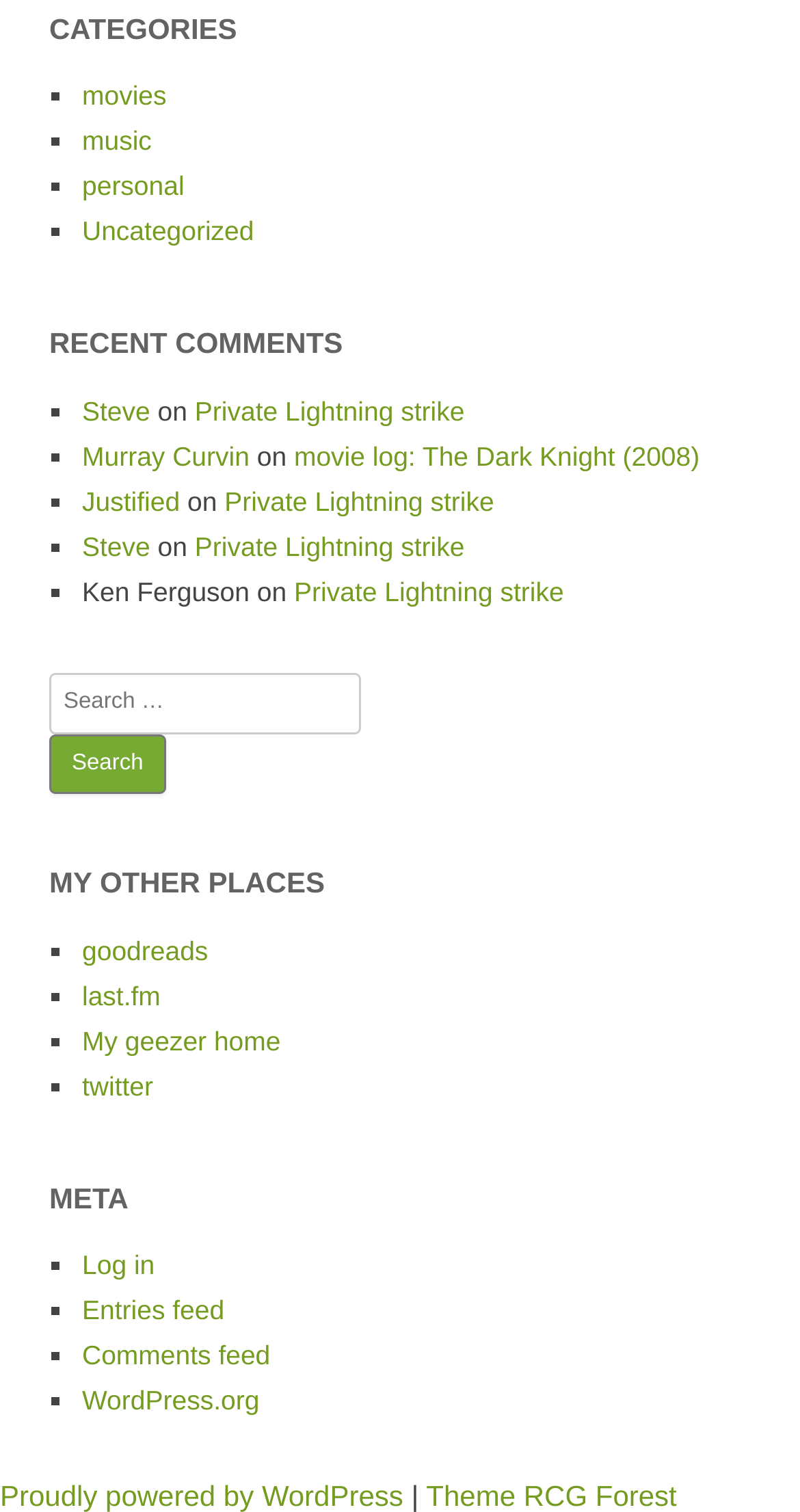What is the title of the recent comments section?
Using the image as a reference, answer the question with a short word or phrase.

RECENT COMMENTS